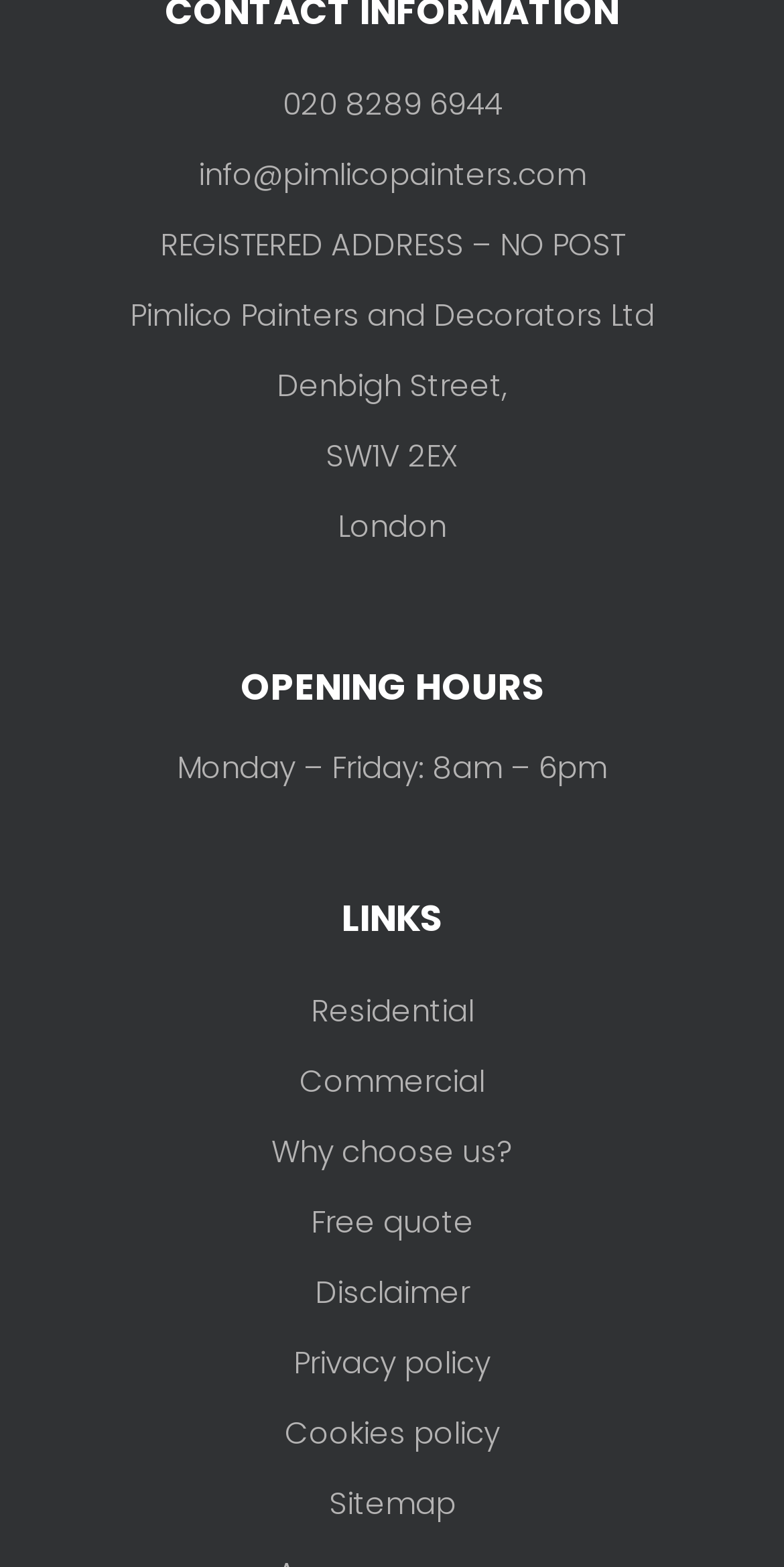Can you find the bounding box coordinates for the element that needs to be clicked to execute this instruction: "check the free quote page"? The coordinates should be given as four float numbers between 0 and 1, i.e., [left, top, right, bottom].

[0.396, 0.757, 0.604, 0.801]